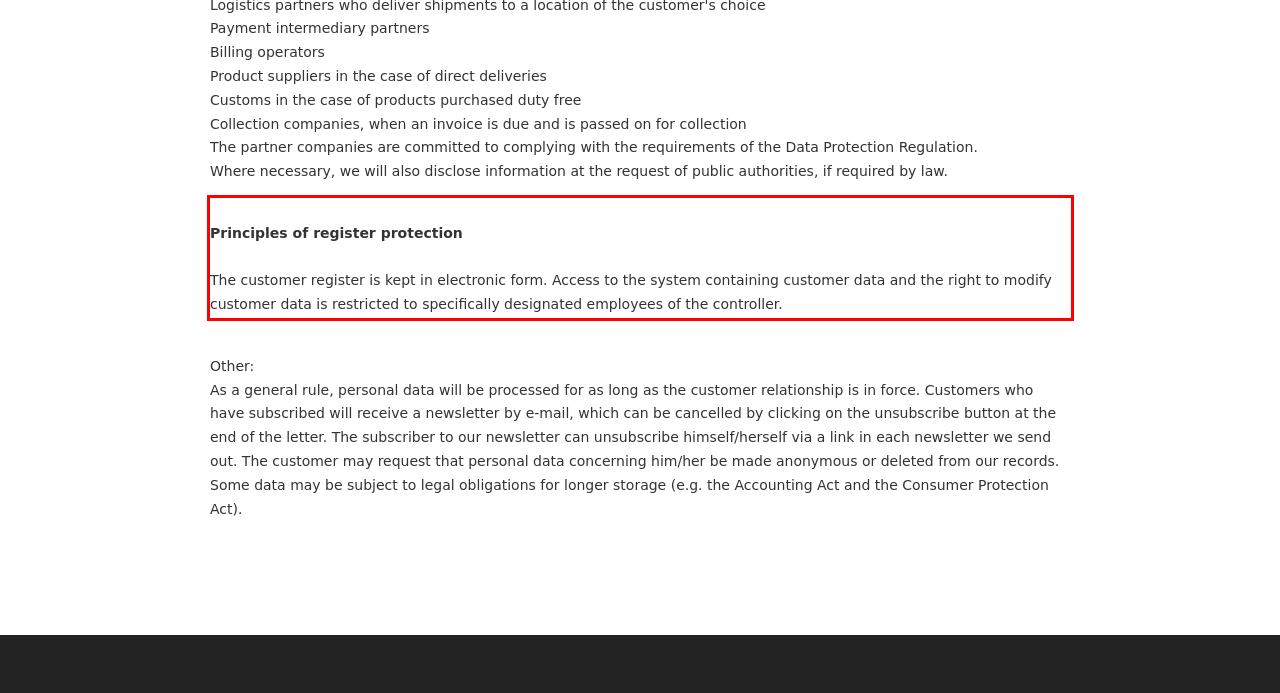You are provided with a webpage screenshot that includes a red rectangle bounding box. Extract the text content from within the bounding box using OCR.

Principles of register protection The customer register is kept in electronic form. Access to the system containing customer data and the right to modify customer data is restricted to specifically designated employees of the controller.